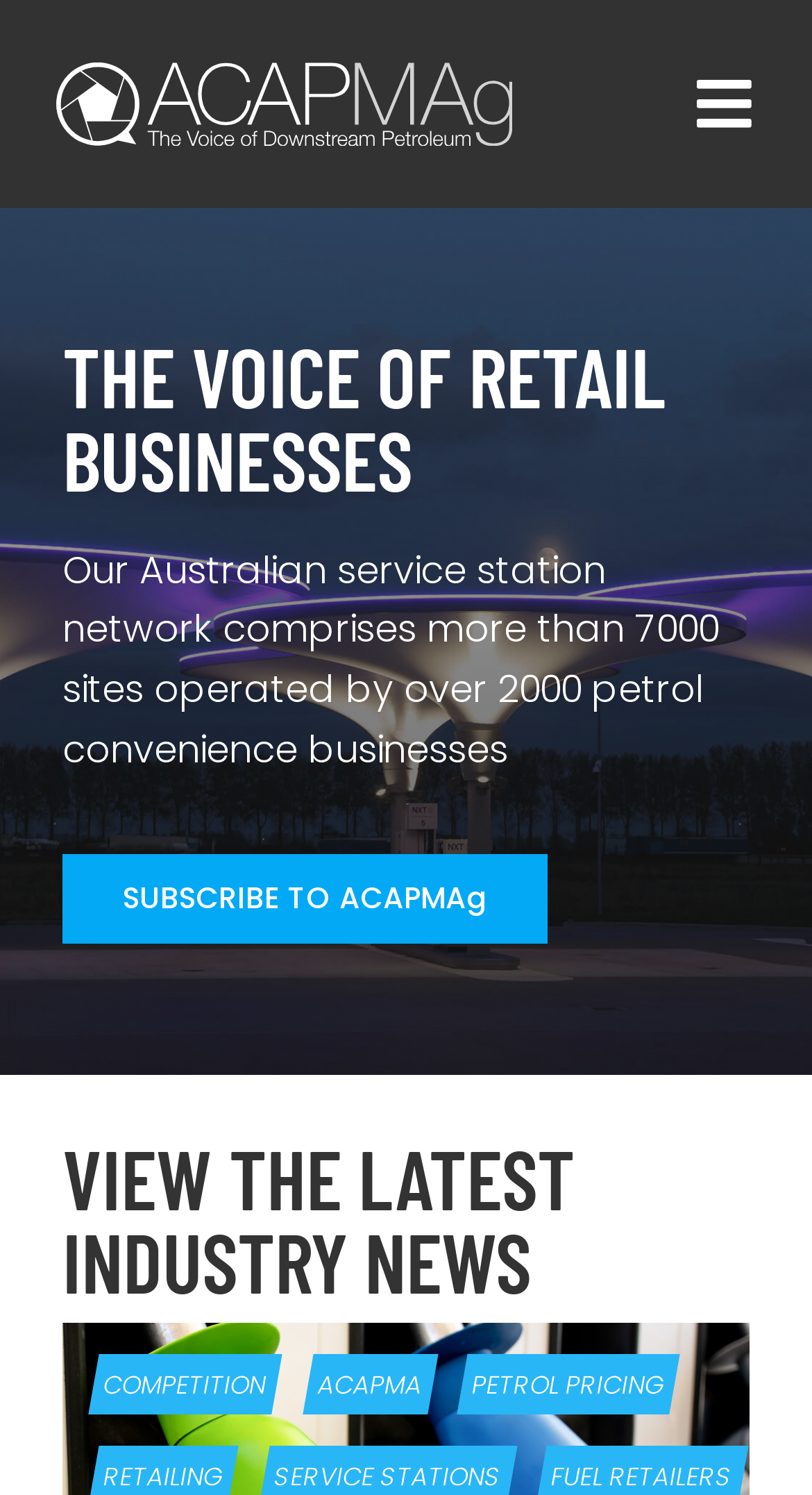What is the purpose of the 'Toggle Navigation' button?
Give a single word or phrase answer based on the content of the image.

To expand or collapse navigation